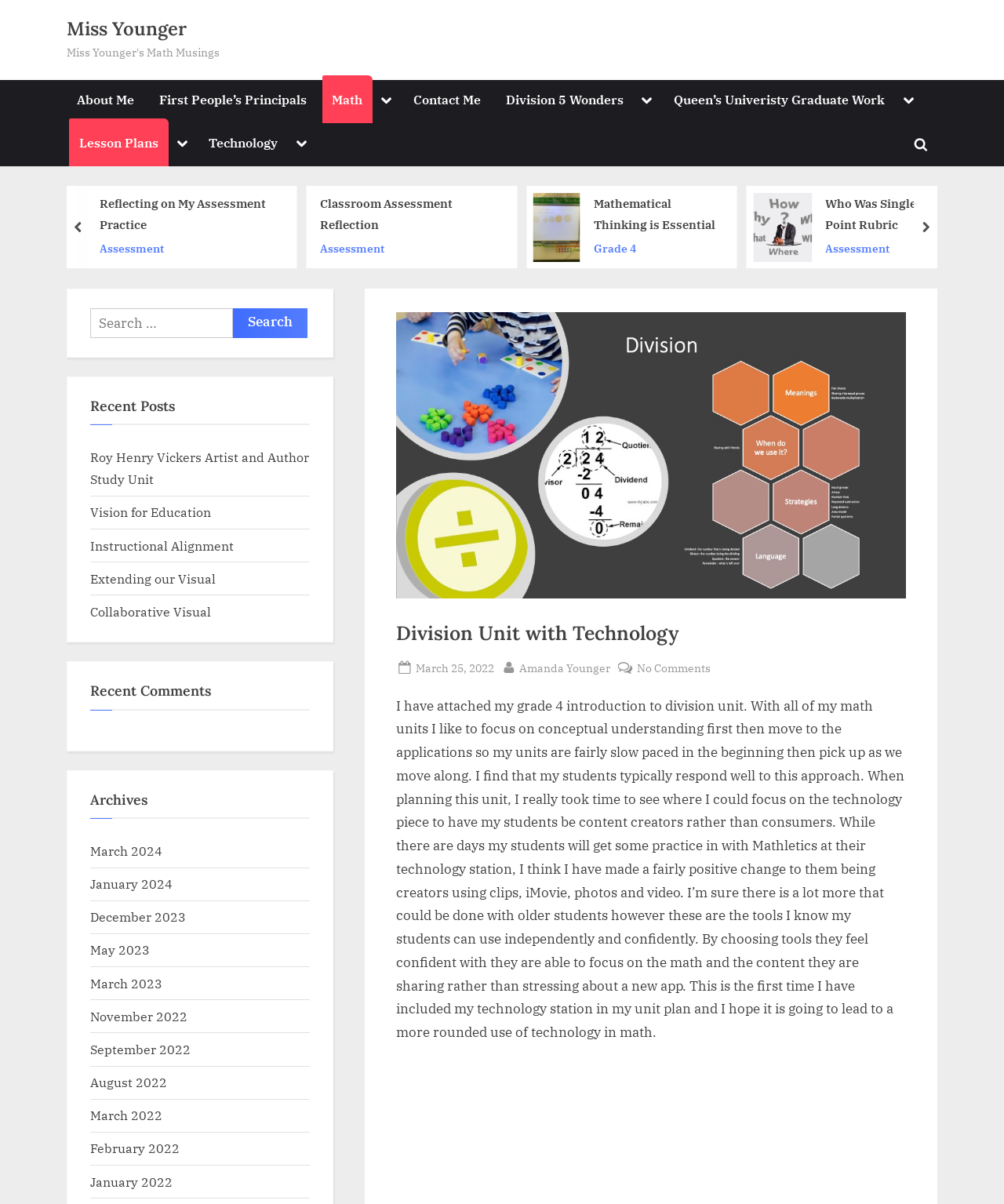How many buttons are there on the webpage?
Refer to the image and provide a detailed answer to the question.

I counted the number of buttons on the webpage, which are 'Toggle sub-menu' buttons under 'Math', 'Division 5 Wonders', 'Queen’s Univeristy Graduate Work', 'Lesson Plans', and 'Technology', as well as the 'prev' and 'next' buttons.